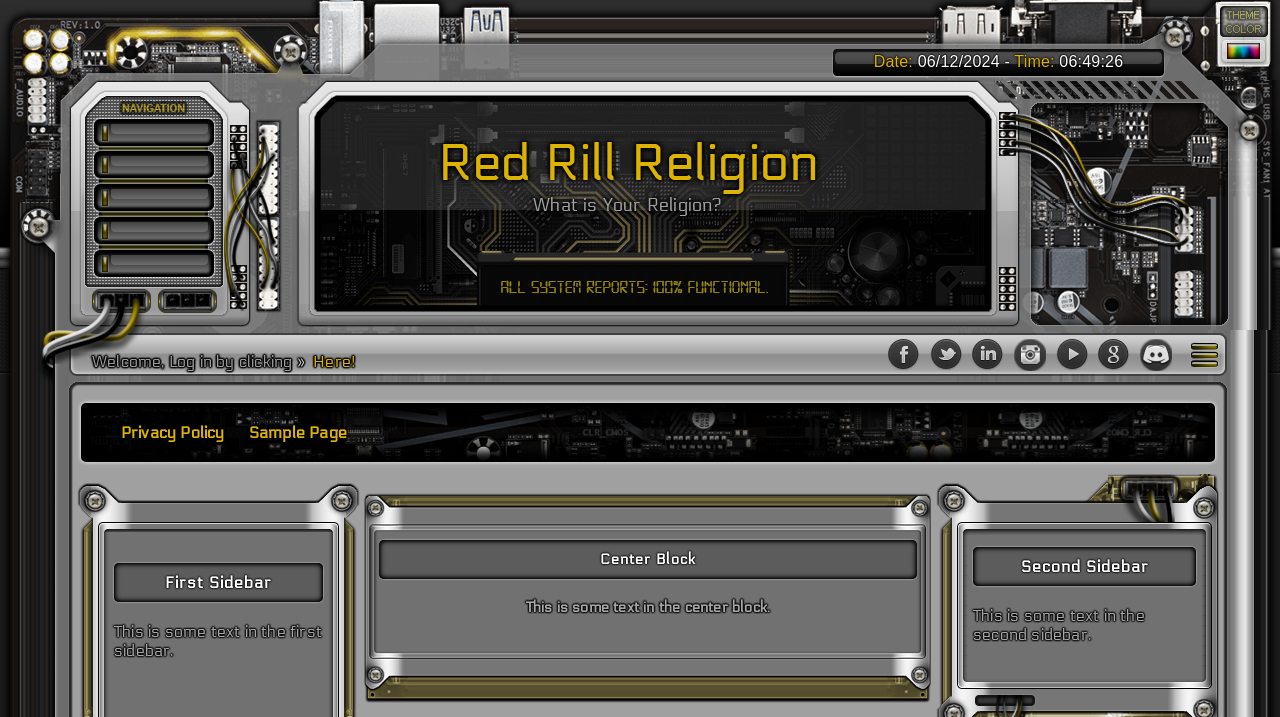Please examine the image and answer the question with a detailed explanation:
How many sidebars are on this webpage?

I counted the number of sidebars by looking at the complementary elements 'Left Sidebar 1' and 'Right Sidebar 1' which are located on the left and right sides of the webpage, respectively.